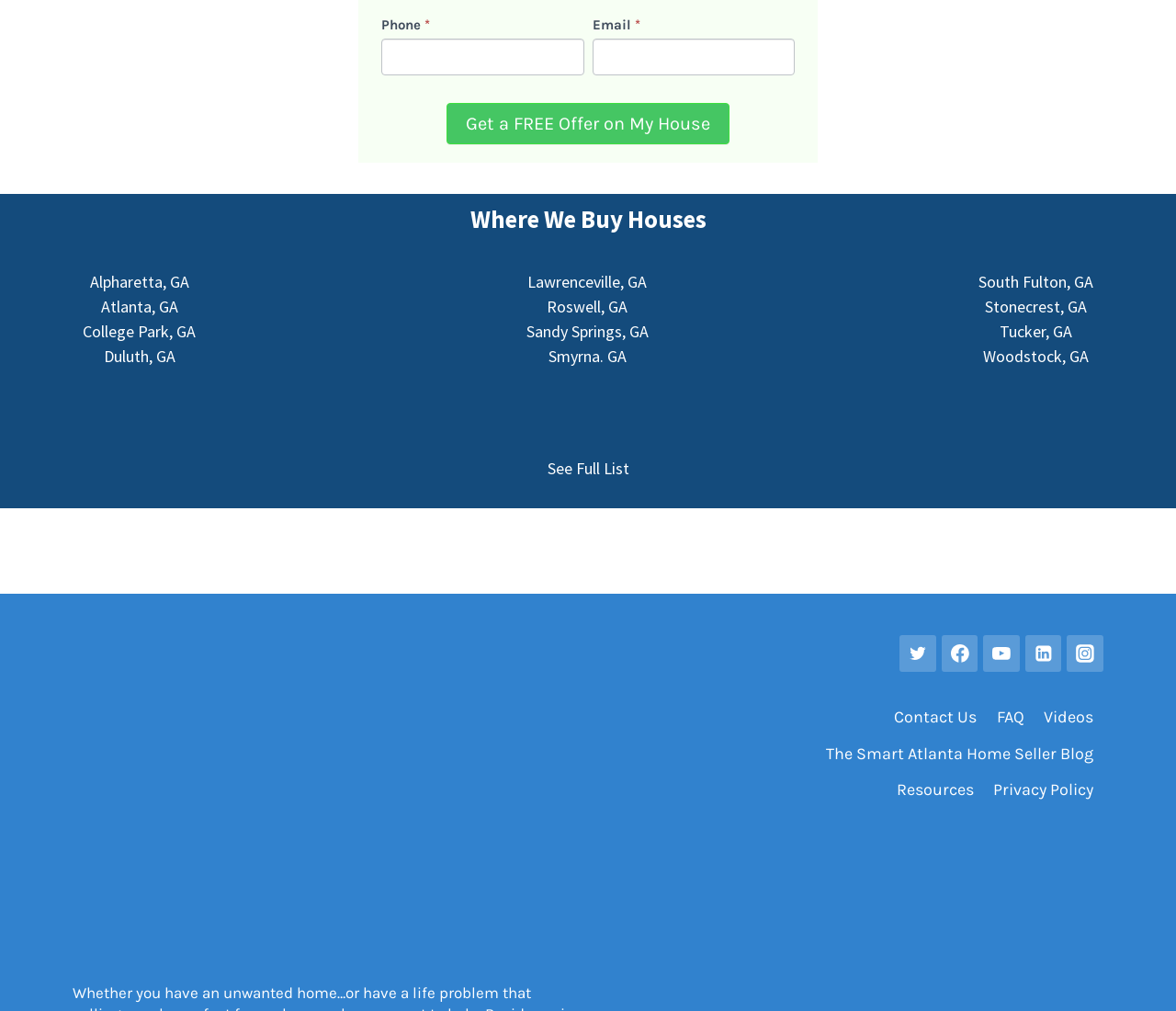Provide a short answer using a single word or phrase for the following question: 
How many social media links are there?

5